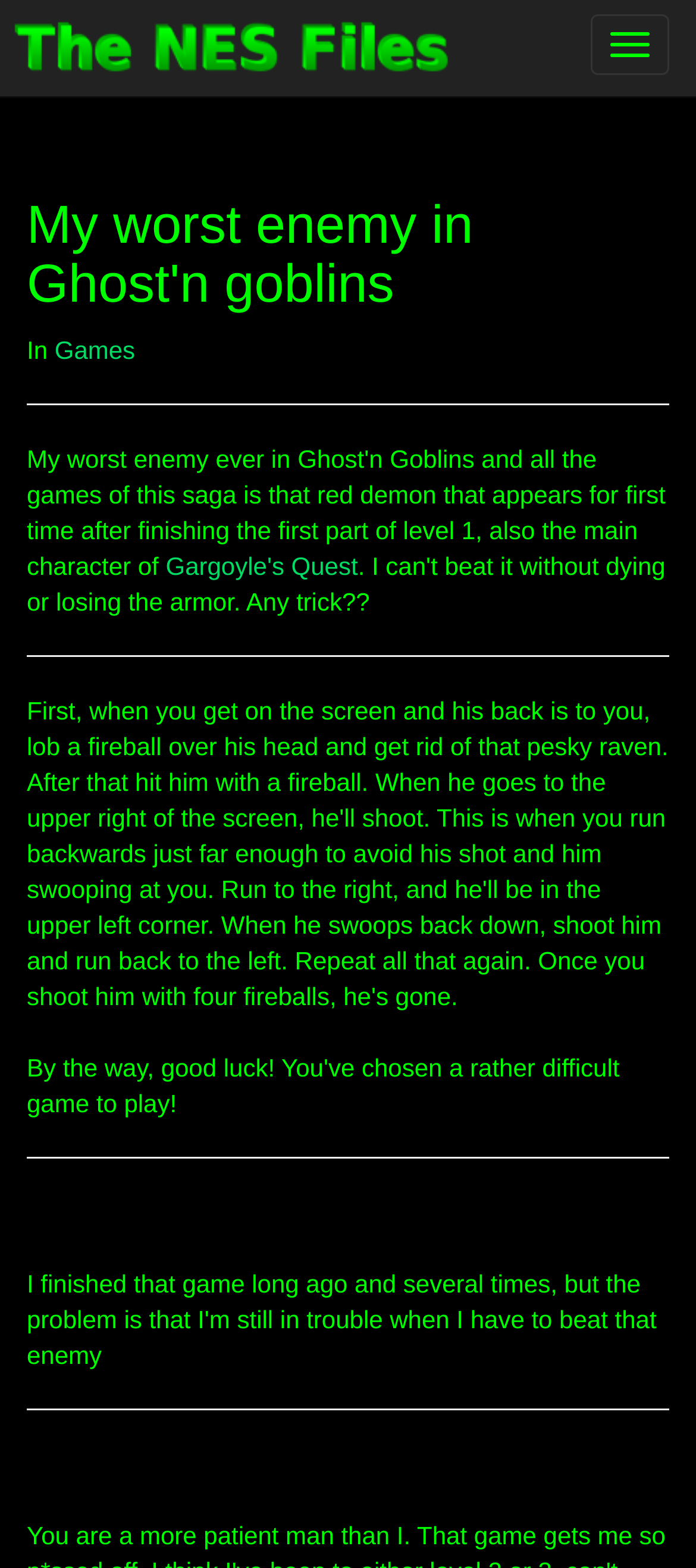What is the link below the second horizontal separator? Analyze the screenshot and reply with just one word or a short phrase.

Gargoyle's Quest